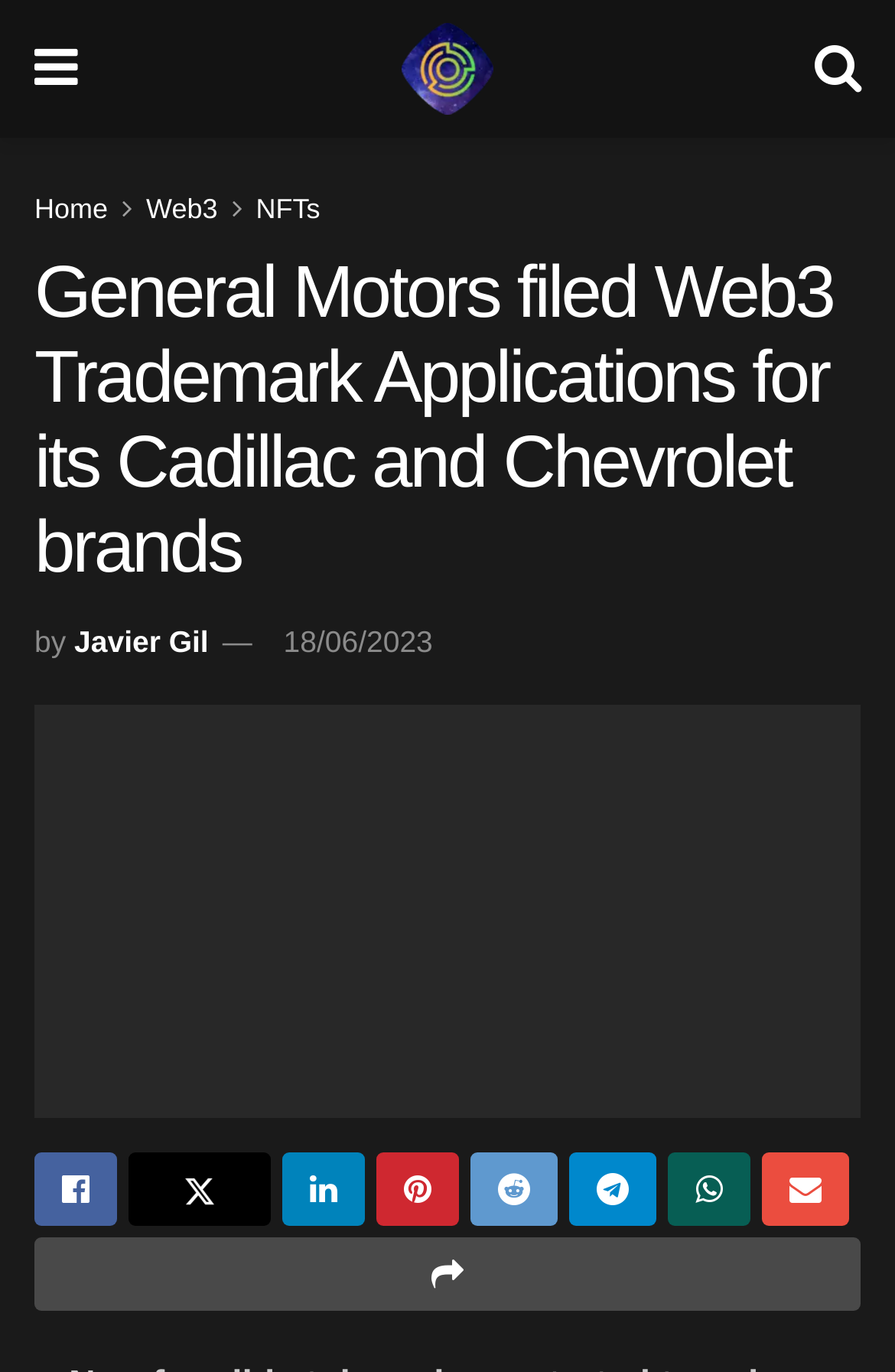Please pinpoint the bounding box coordinates for the region I should click to adhere to this instruction: "Click on Home".

[0.038, 0.141, 0.121, 0.164]